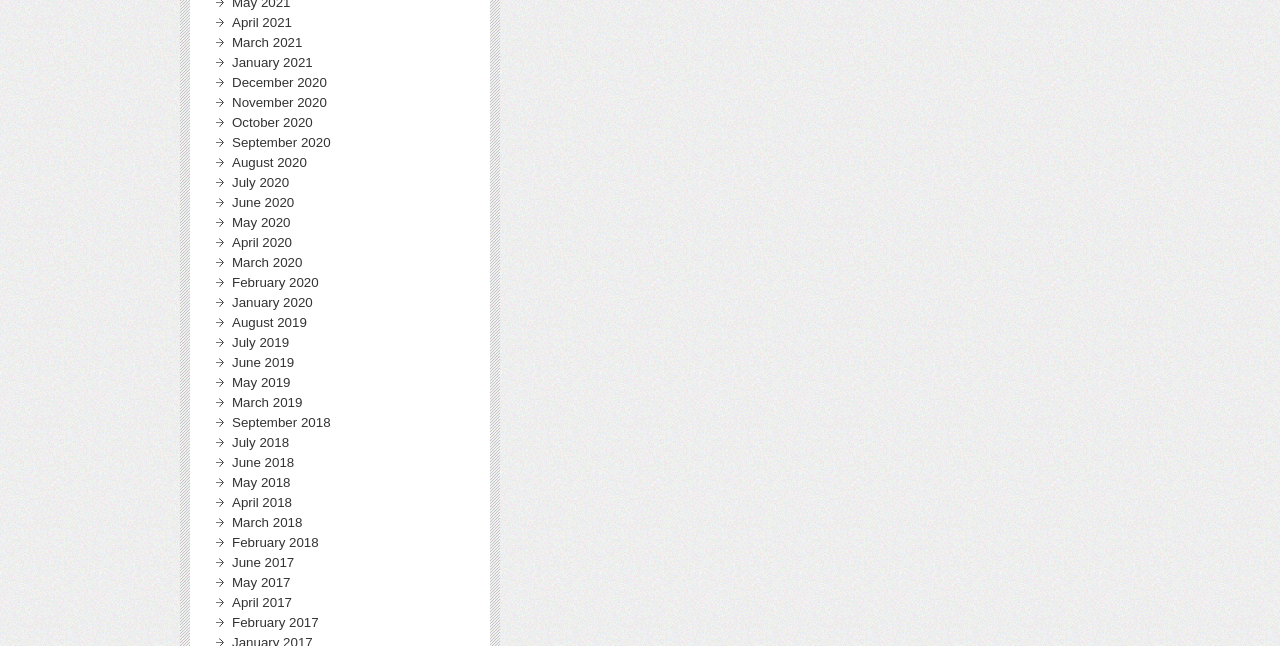Can you show the bounding box coordinates of the region to click on to complete the task described in the instruction: "View January 2020"?

[0.181, 0.457, 0.244, 0.48]